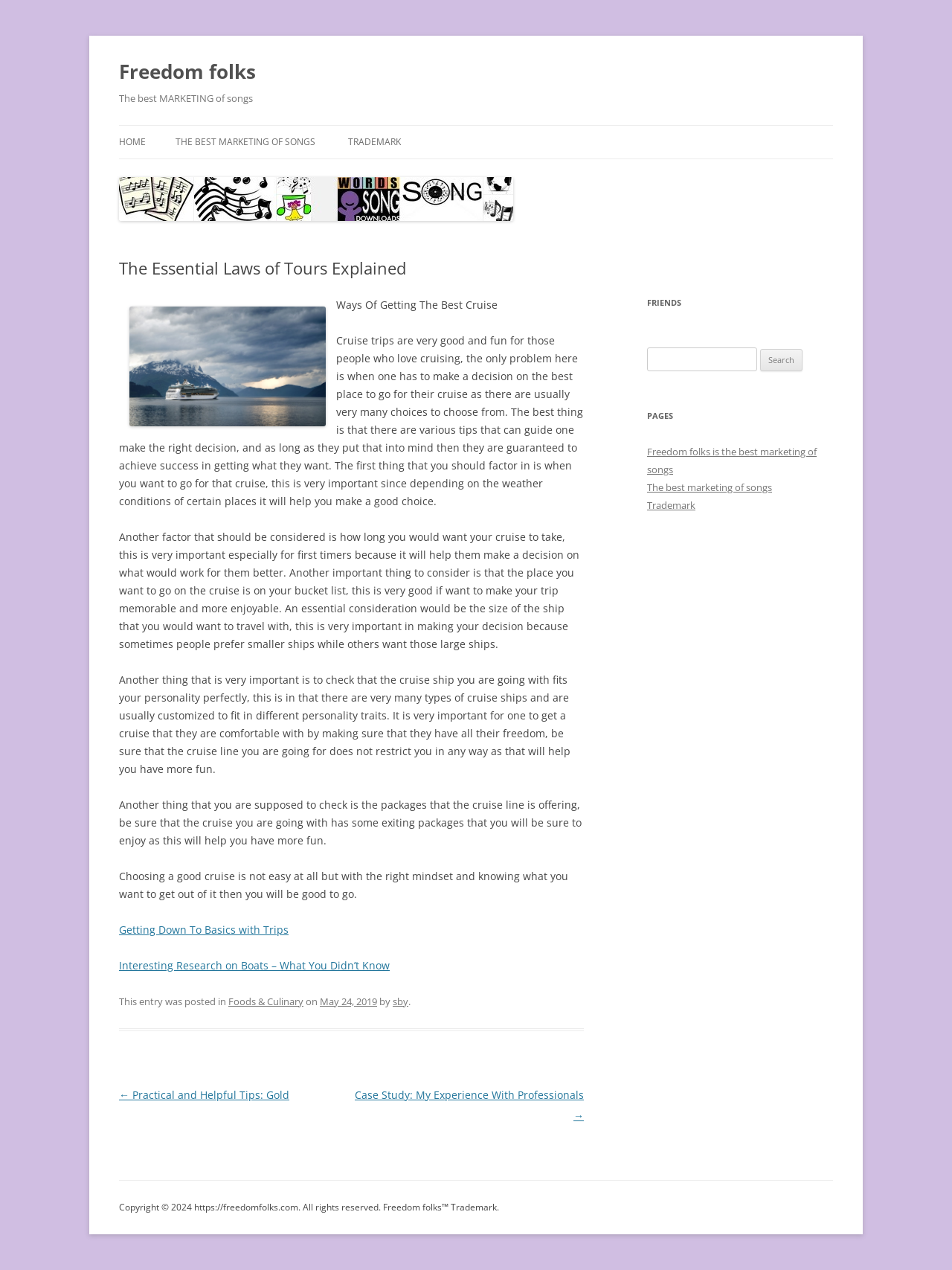Find and indicate the bounding box coordinates of the region you should select to follow the given instruction: "Search for something".

[0.68, 0.274, 0.795, 0.292]